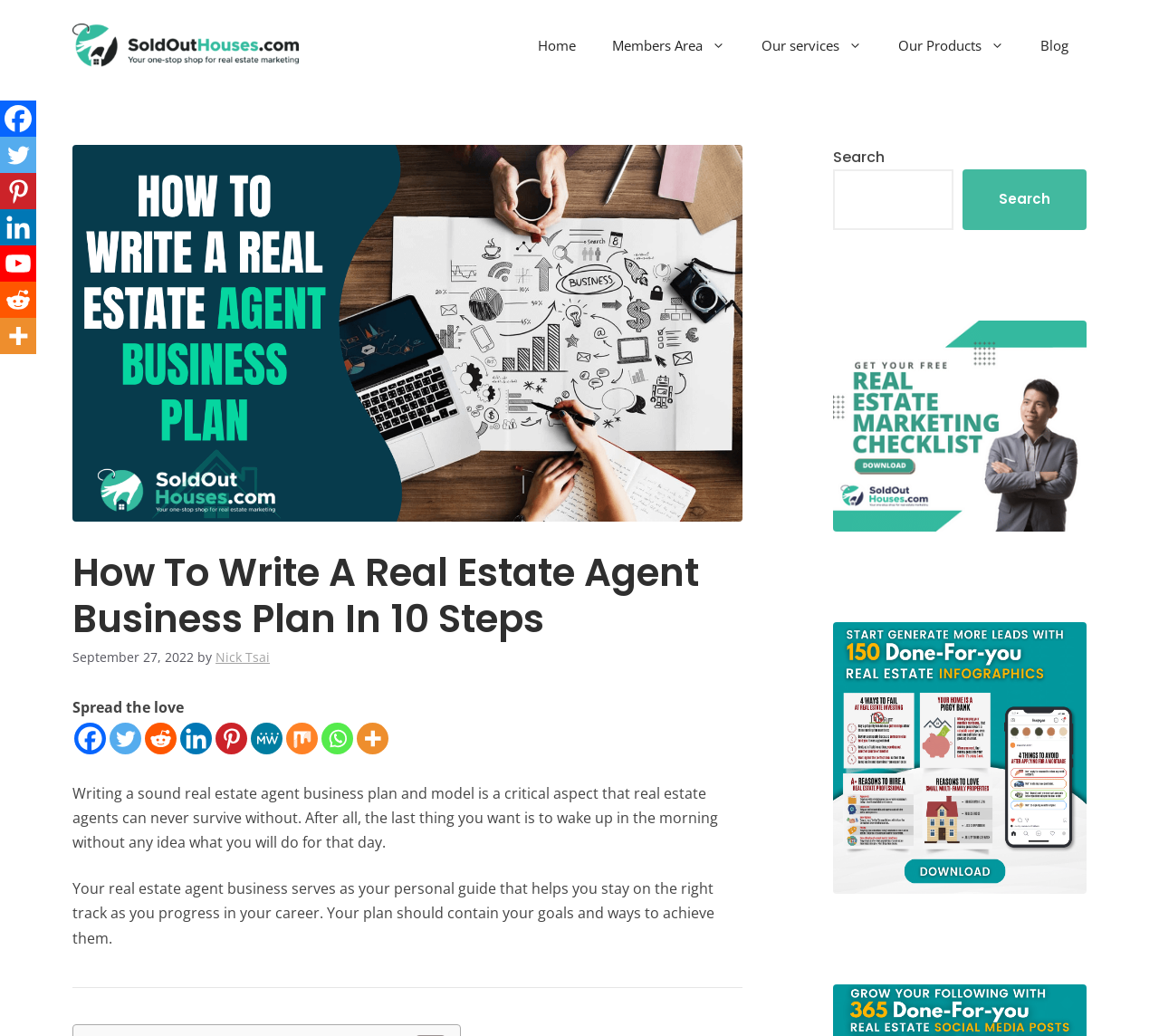Given the element description "aria-label="Linkedin" title="Linkedin"", identify the bounding box of the corresponding UI element.

[0.155, 0.698, 0.183, 0.729]